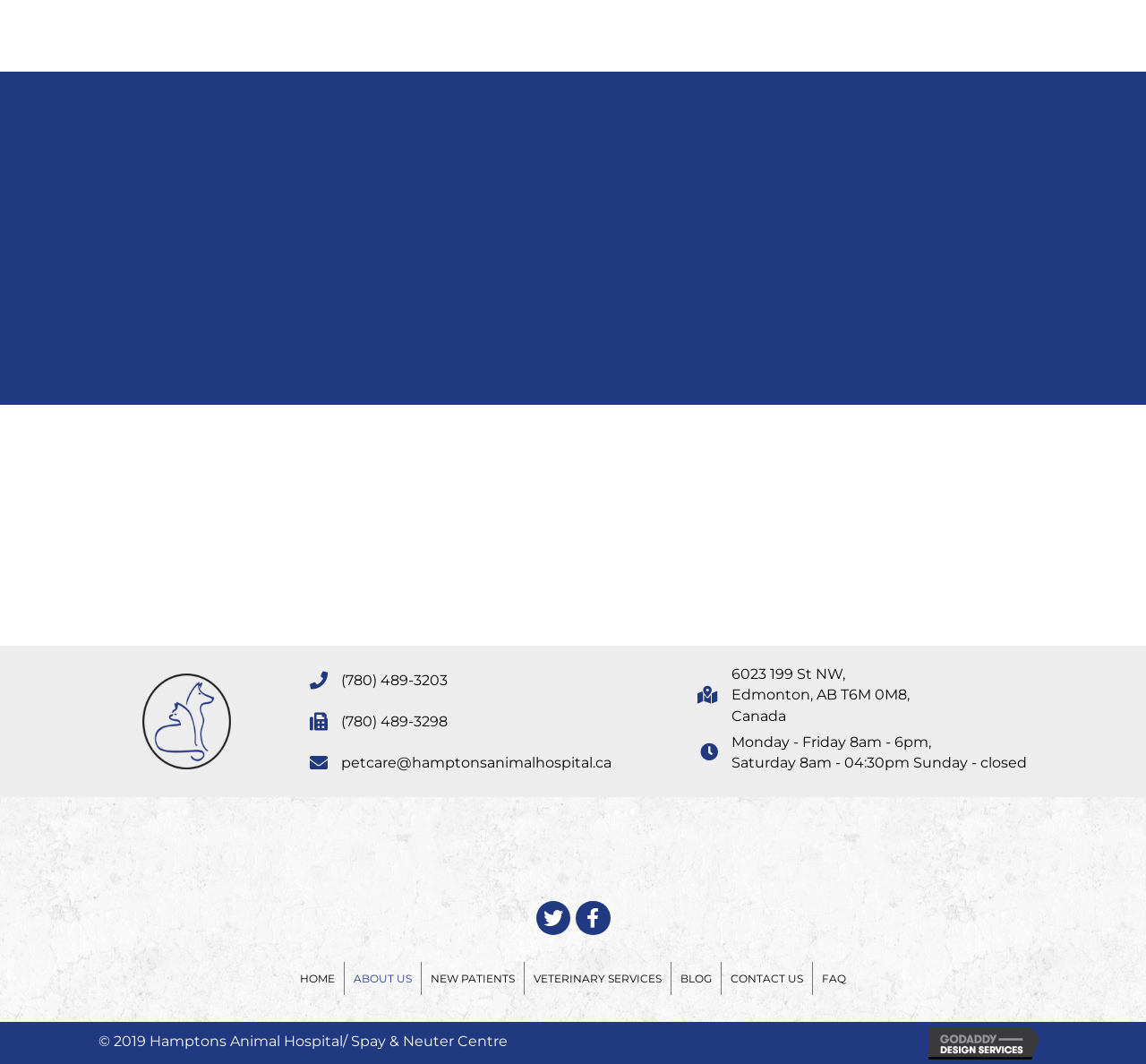What is the name of the veterinary hospital?
Look at the image and provide a detailed response to the question.

I found the name of the veterinary hospital by looking at the StaticText element with the text 'Hamptons Animal Hospital/ Spay & Neuter Centre' at coordinates [0.57, 0.225, 0.883, 0.241]. This text is likely to be the name of the hospital since it is prominently displayed on the page.